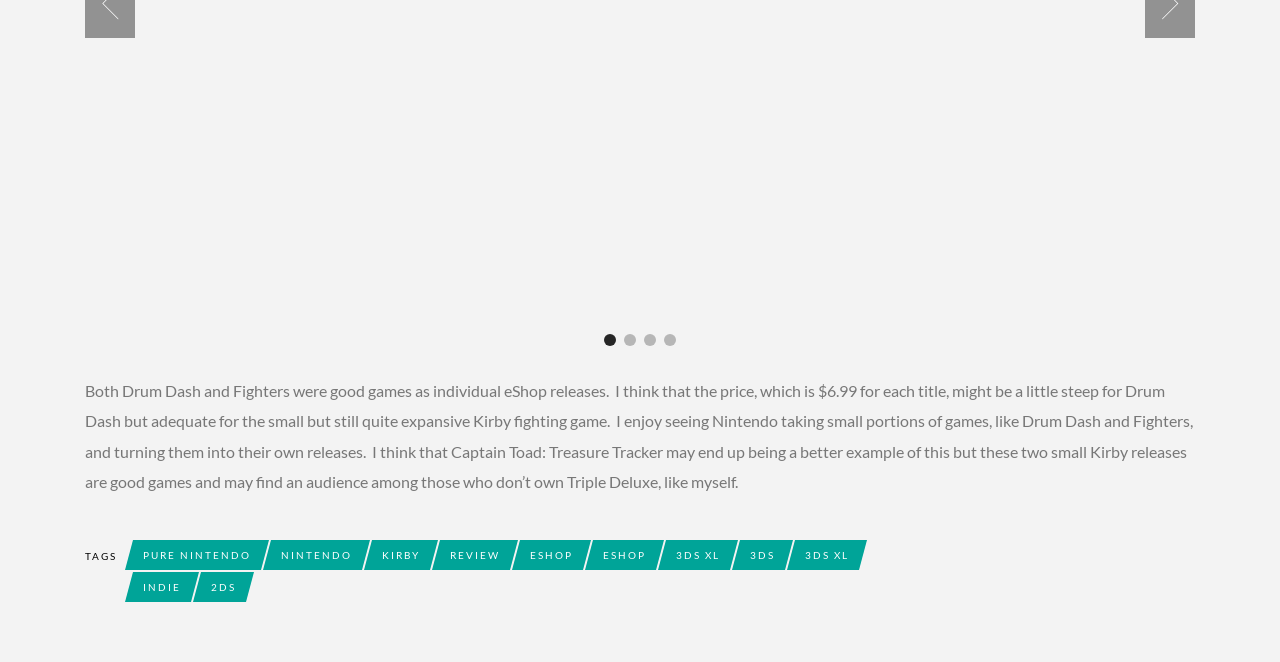Please provide the bounding box coordinate of the region that matches the element description: kirby. Coordinates should be in the format (top-left x, top-left y, bottom-right x, bottom-right y) and all values should be between 0 and 1.

[0.291, 0.816, 0.336, 0.862]